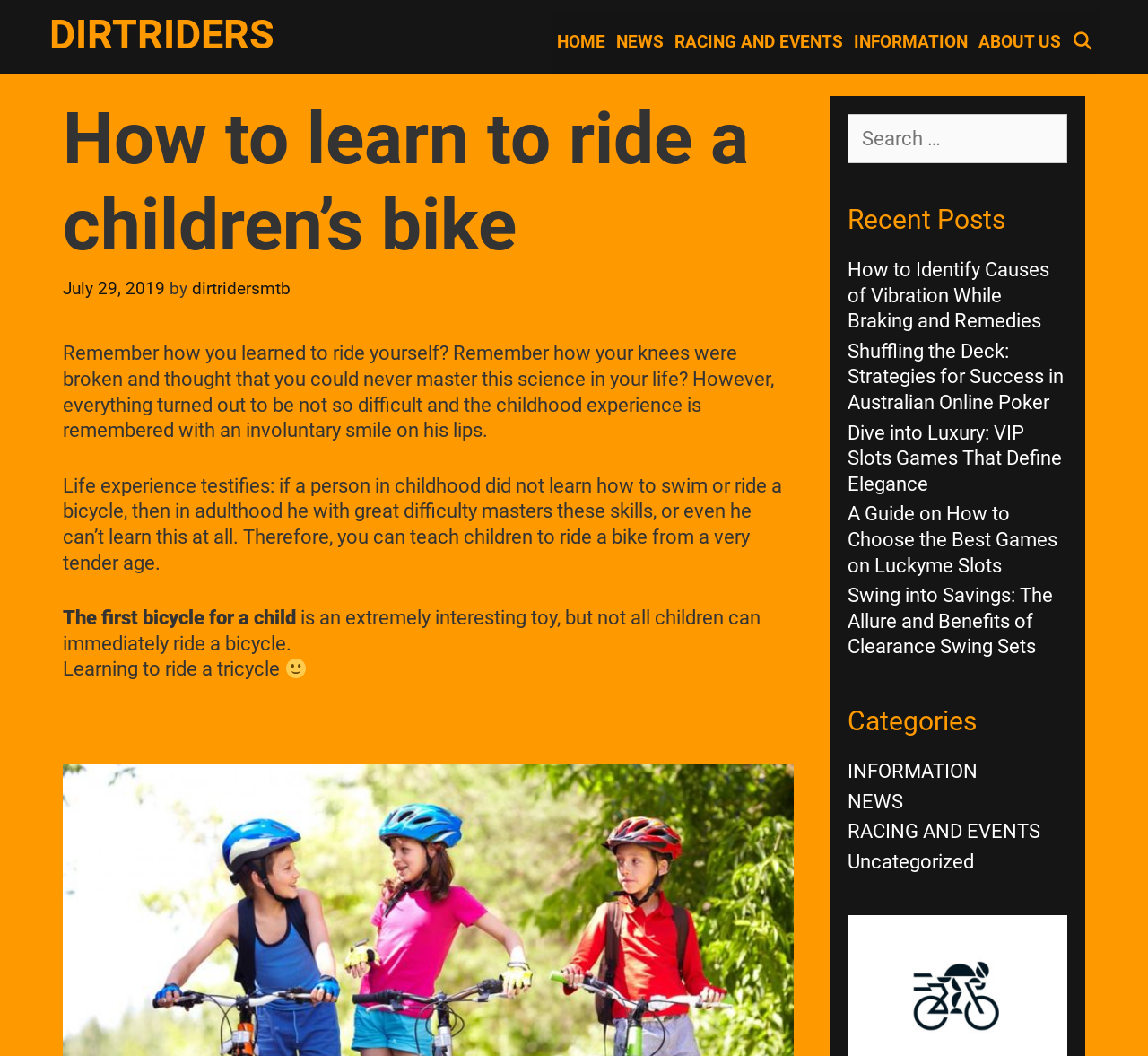Provide the text content of the webpage's main heading.

How to learn to ride a children’s bike